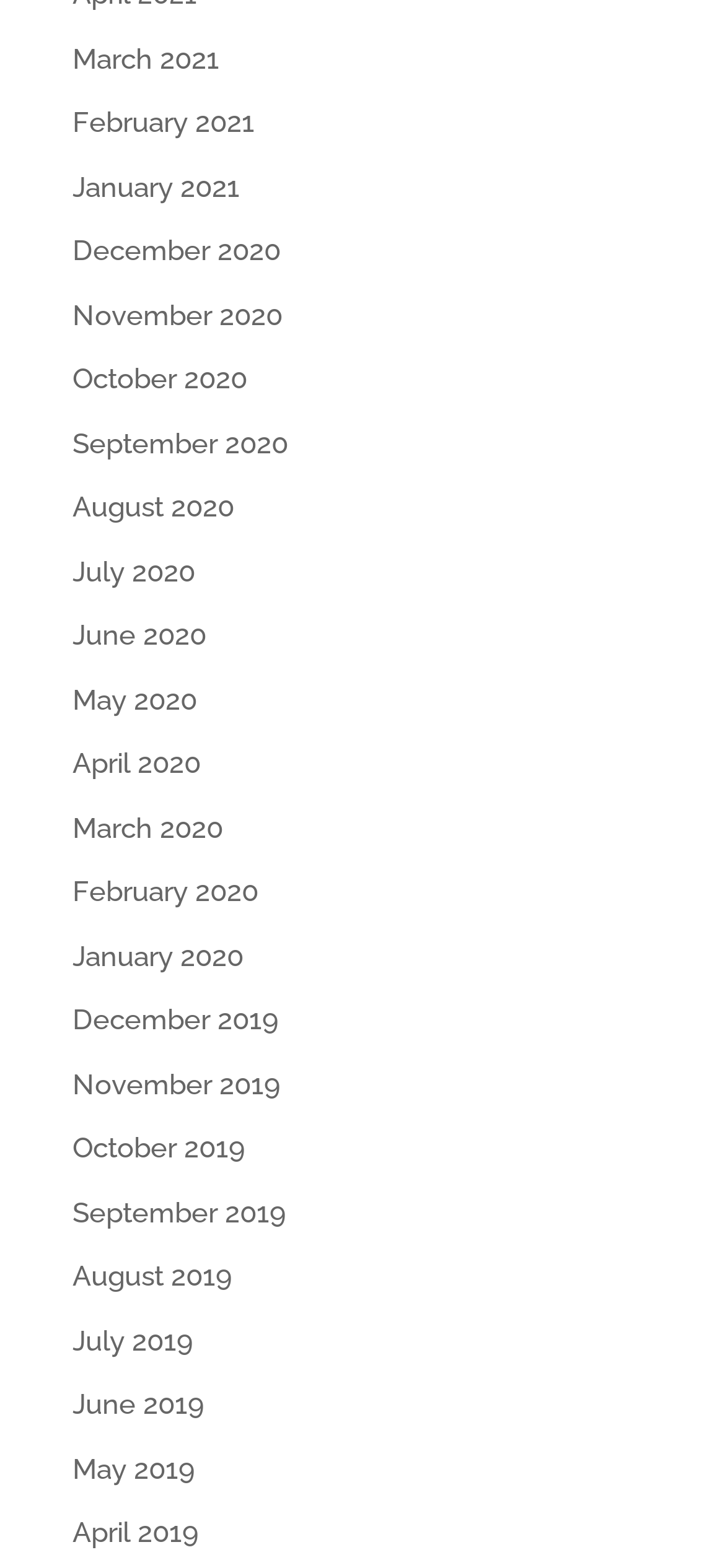Provide a brief response to the question below using one word or phrase:
What is the latest month listed on the webpage?

March 2021